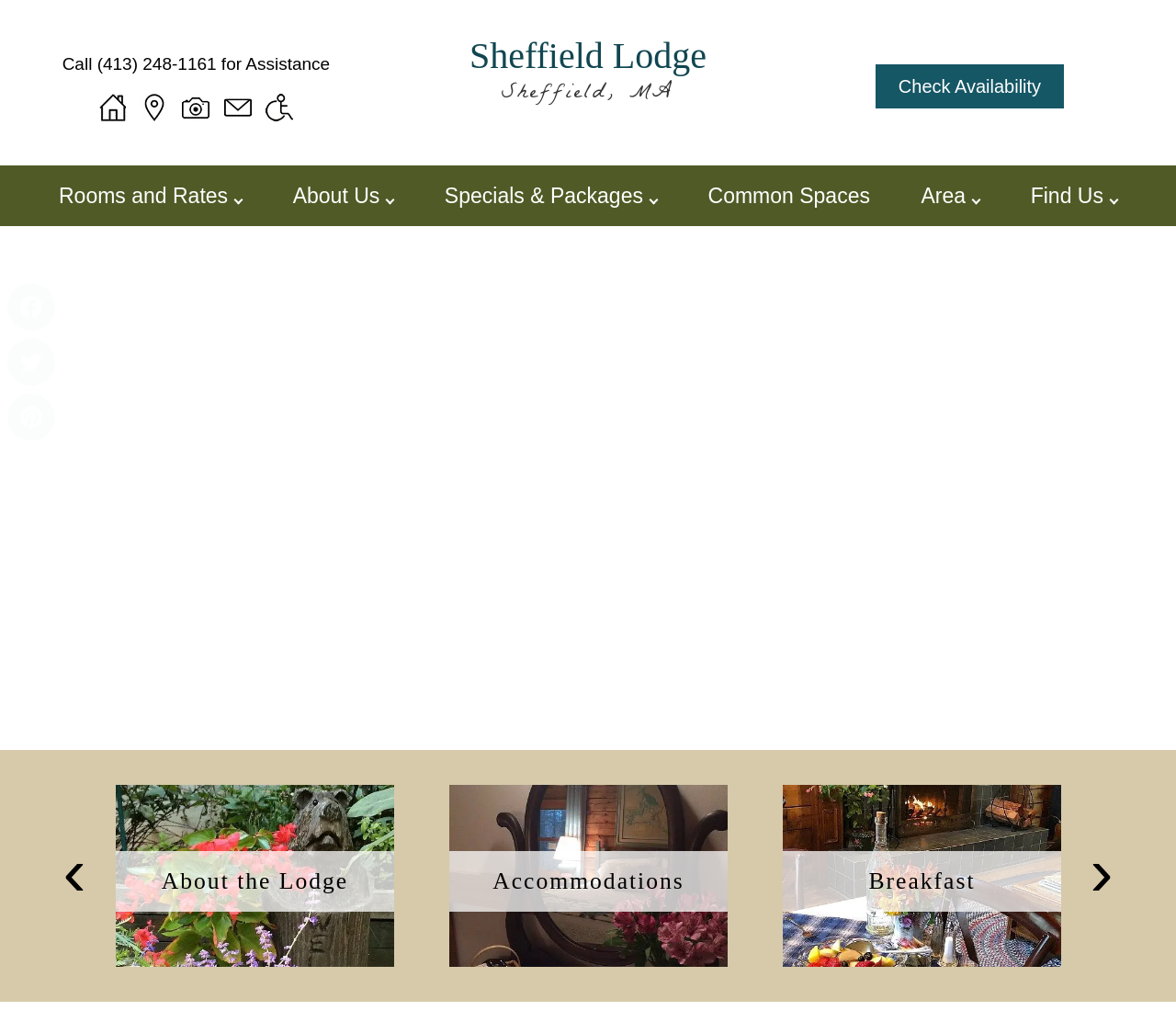Please give a one-word or short phrase response to the following question: 
What is the phone number for assistance?

(413) 248-1161